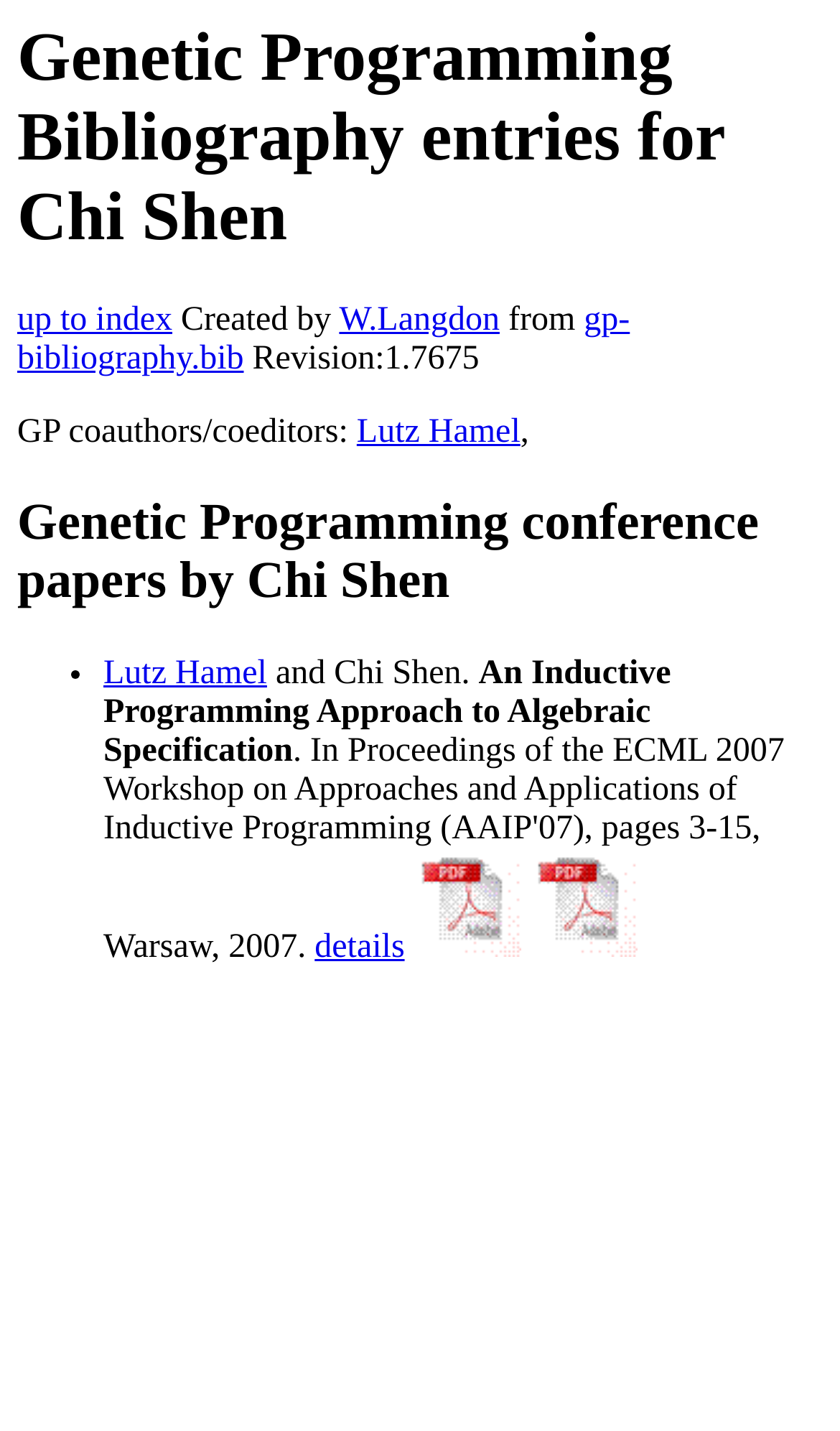How many links are there in the first conference paper?
Refer to the image and provide a one-word or short phrase answer.

3